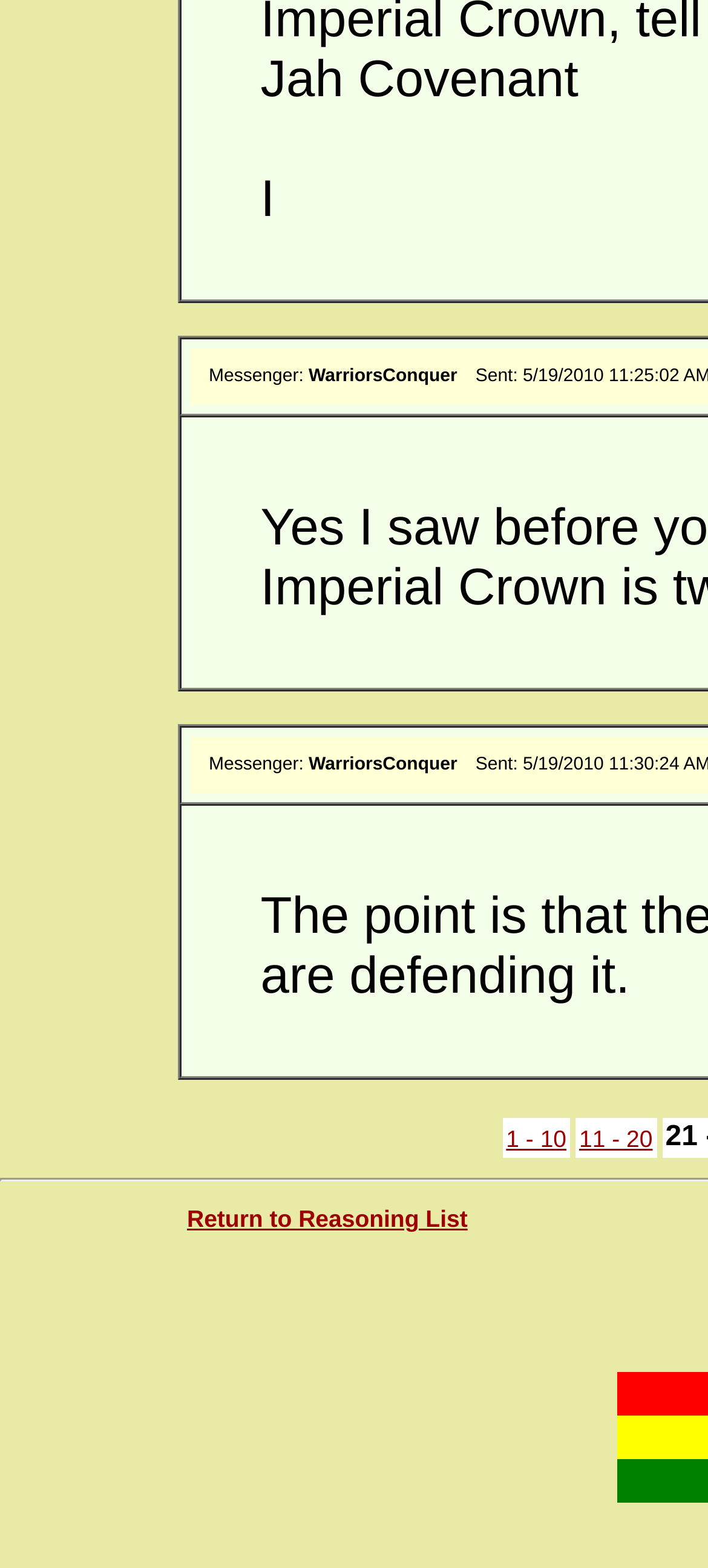Using the webpage screenshot, find the UI element described by Custom Action. Provide the bounding box coordinates in the format (top-left x, top-left y, bottom-right x, bottom-right y), ensuring all values are floating point numbers between 0 and 1.

None